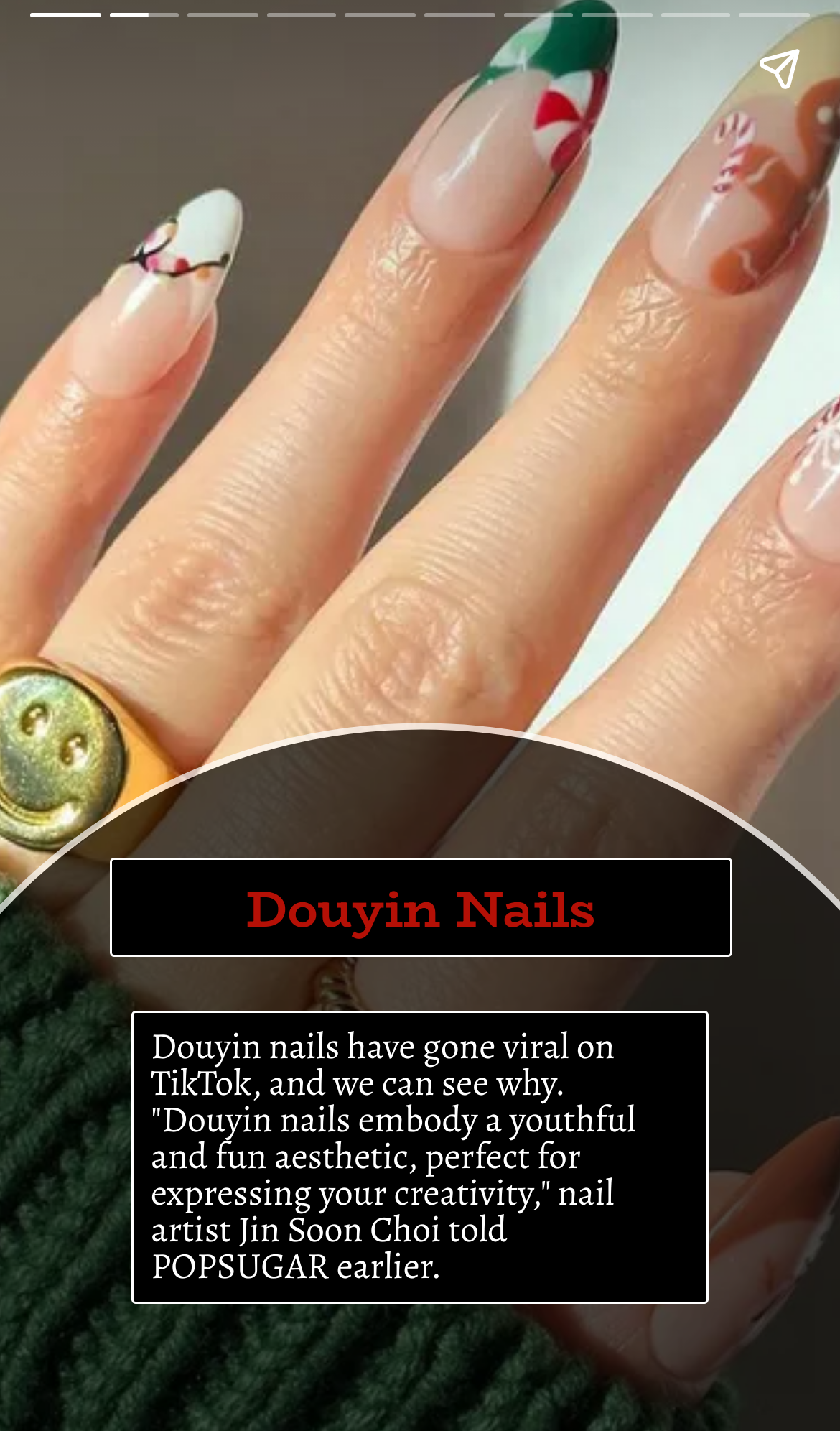Give a concise answer using only one word or phrase for this question:
What is the name of the nail style mentioned?

Douyin Nails